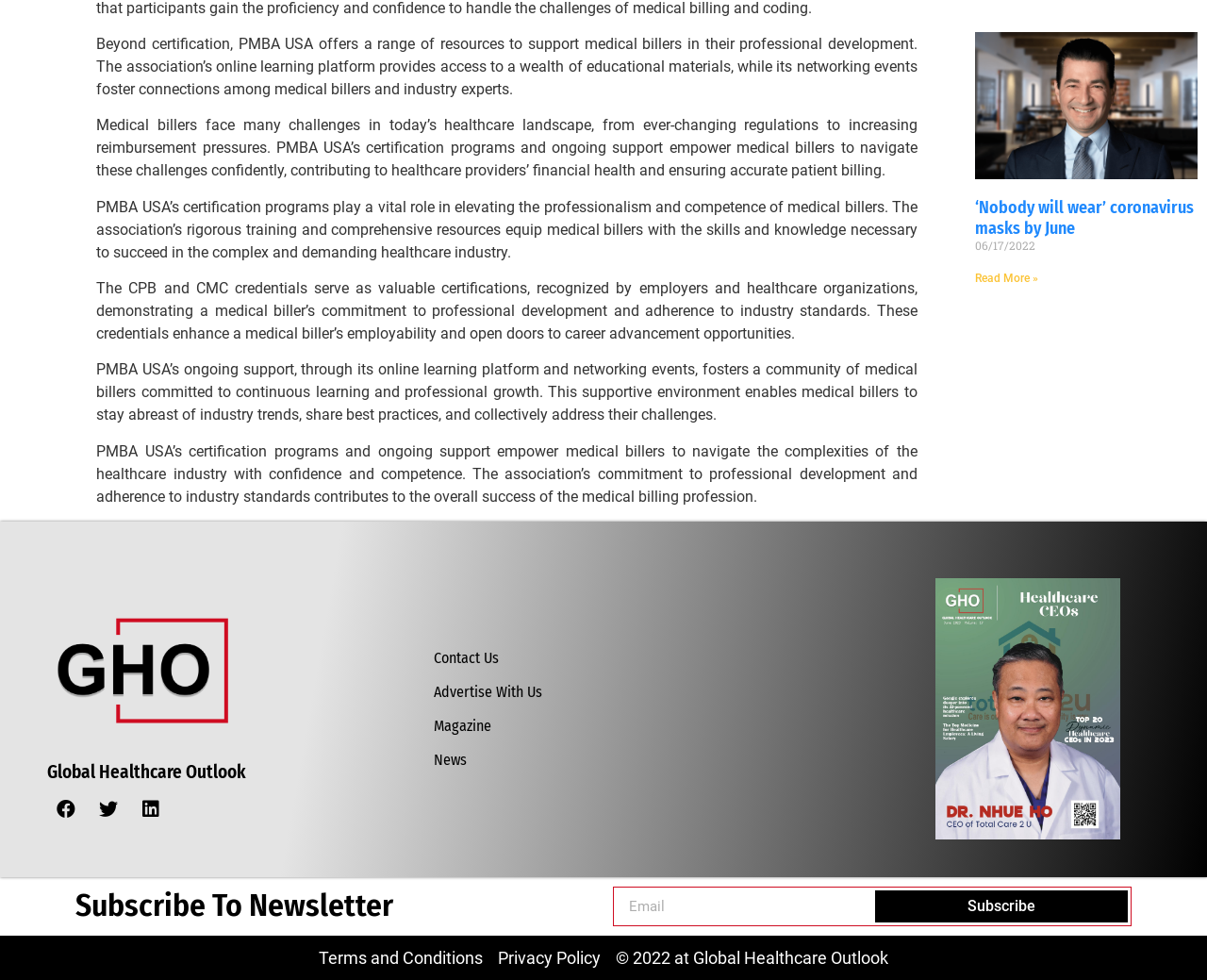Please find the bounding box coordinates of the element that must be clicked to perform the given instruction: "Visit Global Healthcare Outlook". The coordinates should be four float numbers from 0 to 1, i.e., [left, top, right, bottom].

[0.039, 0.602, 0.258, 0.769]